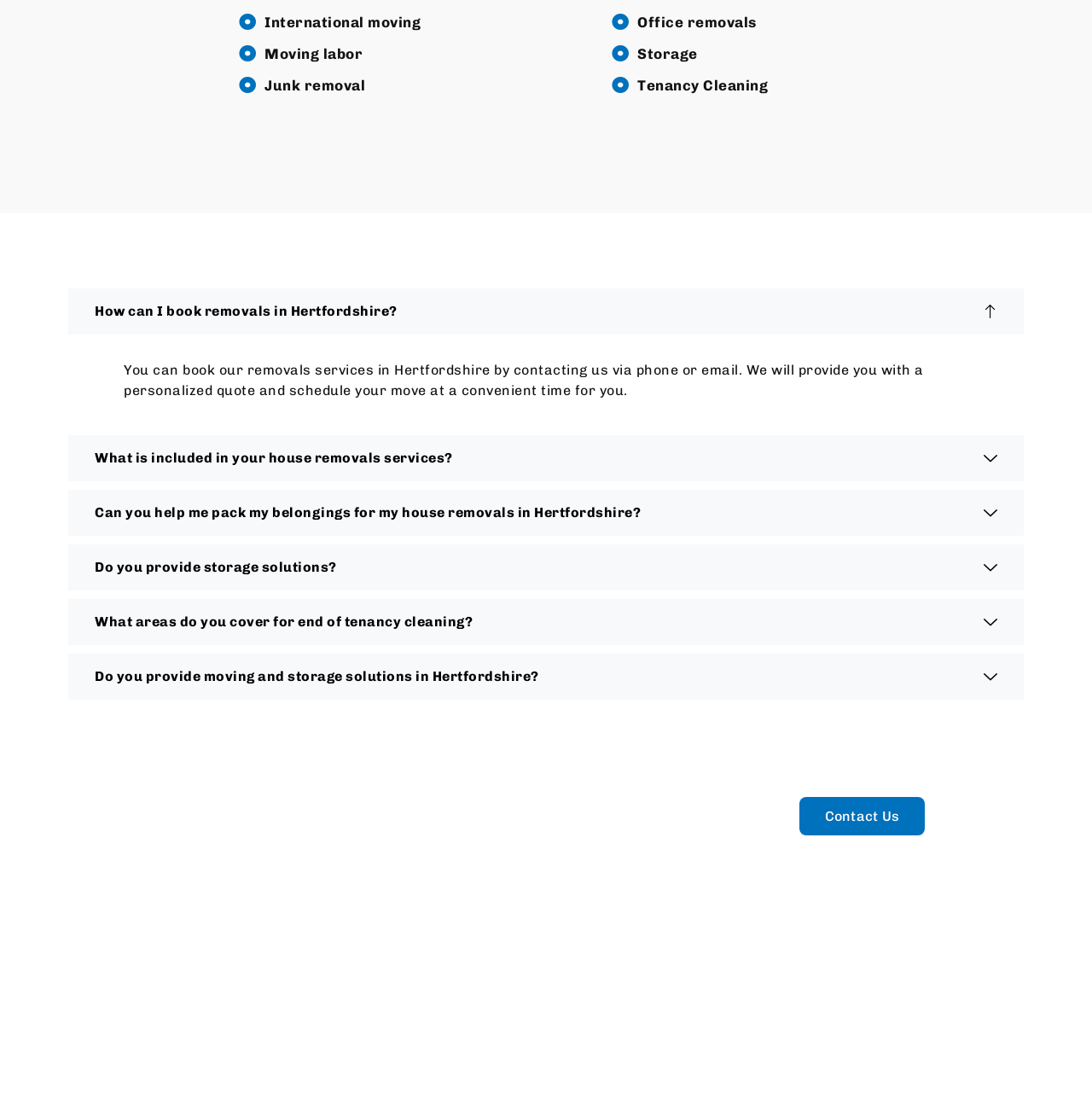Locate the bounding box of the UI element described in the following text: "Do you provide storage solutions?".

[0.062, 0.49, 0.938, 0.532]